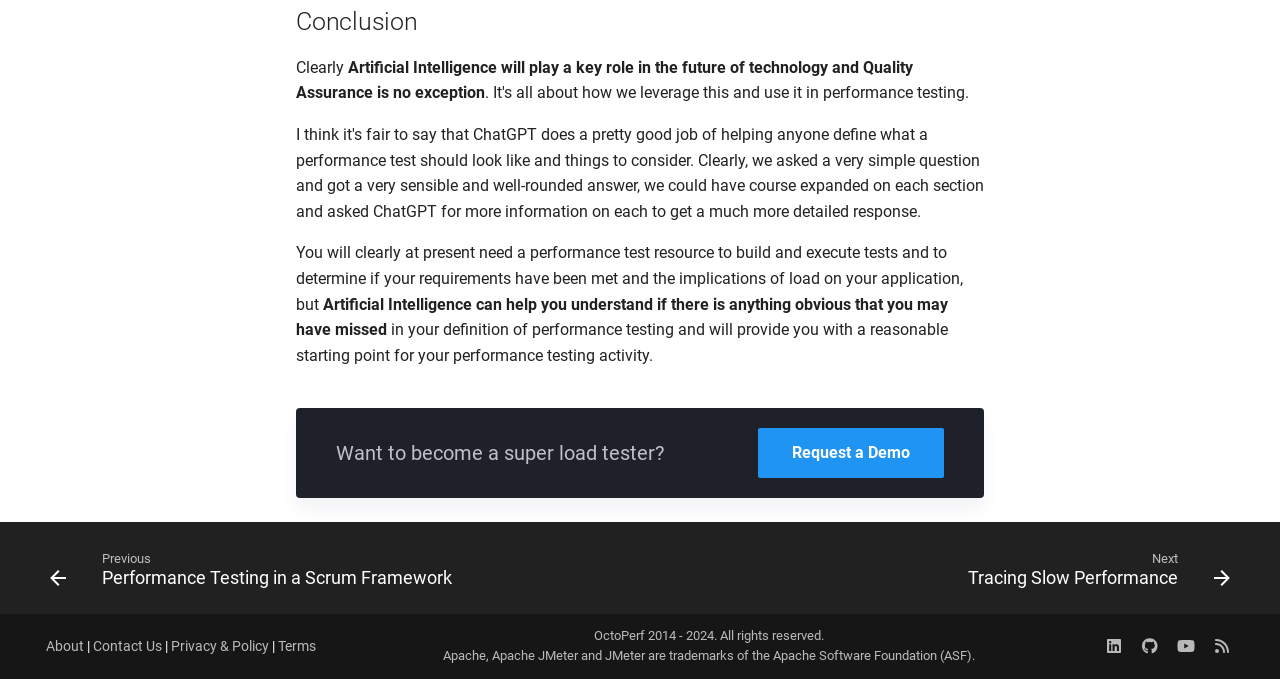Please identify the coordinates of the bounding box for the clickable region that will accomplish this instruction: "Click on 'Request a Demo'".

[0.592, 0.631, 0.738, 0.704]